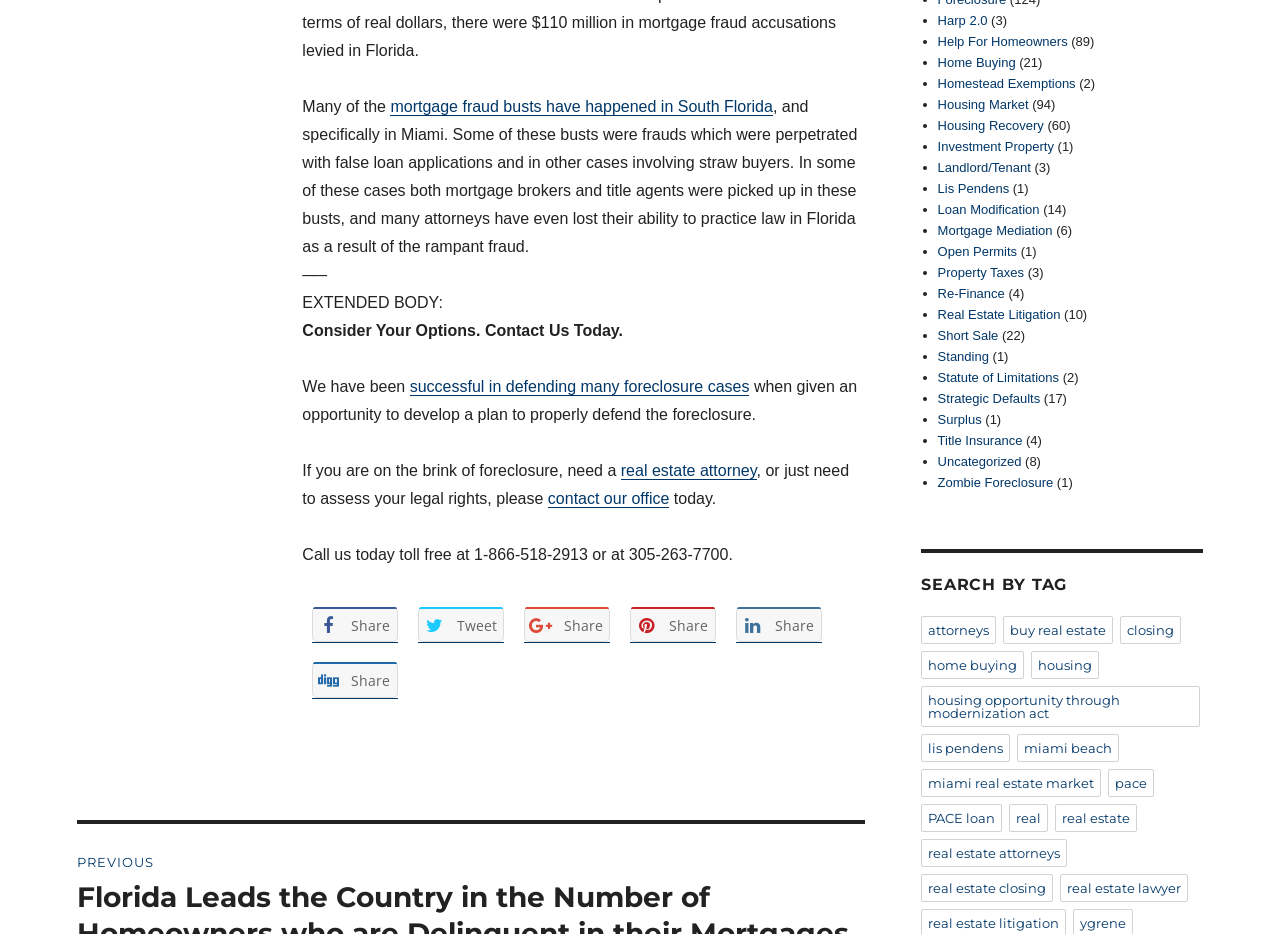What is the category of 'Harp 2.0'?
Look at the image and answer the question with a single word or phrase.

Post navigation